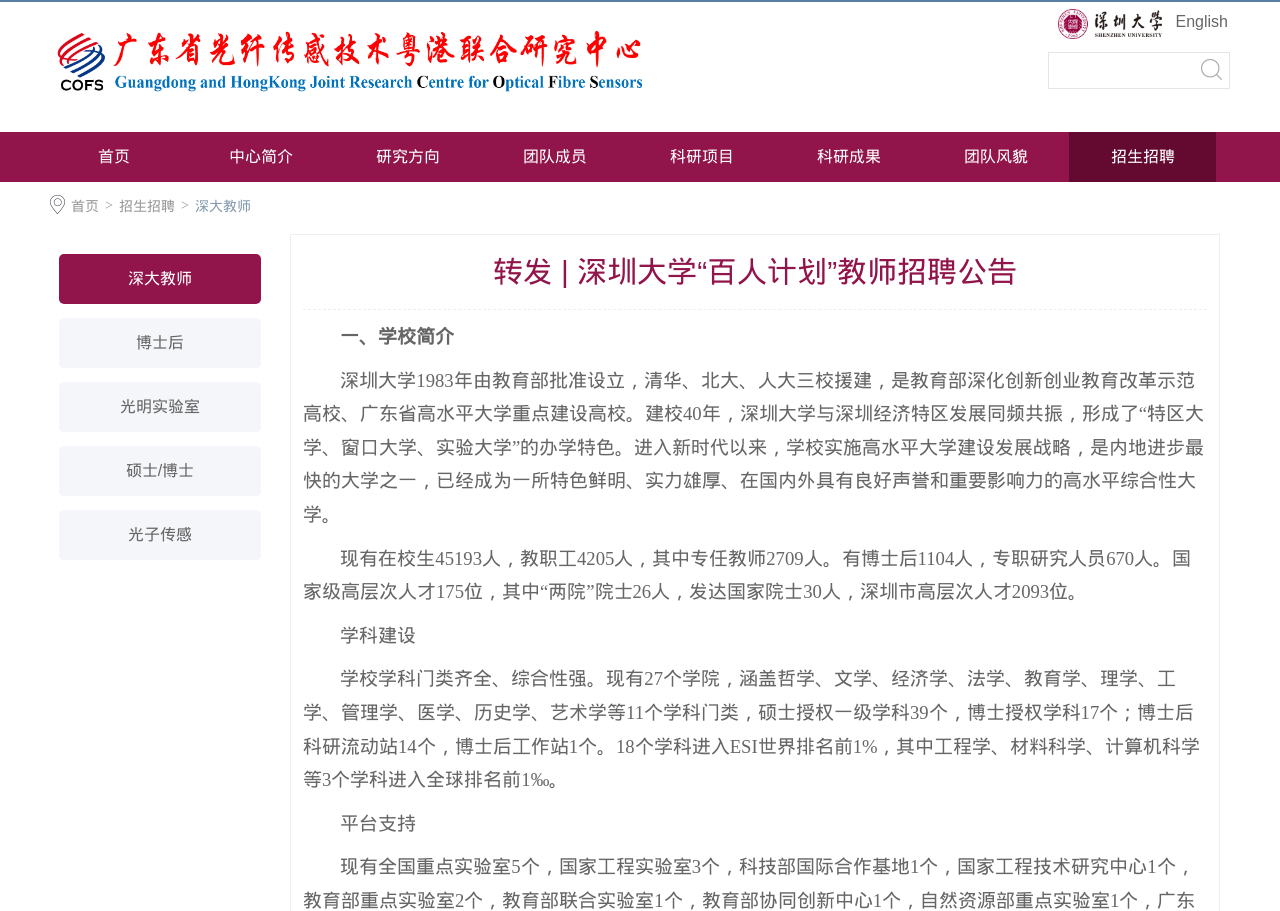Please find the bounding box coordinates of the clickable region needed to complete the following instruction: "Click the '深大教师' link". The bounding box coordinates must consist of four float numbers between 0 and 1, i.e., [left, top, right, bottom].

[0.152, 0.21, 0.196, 0.243]